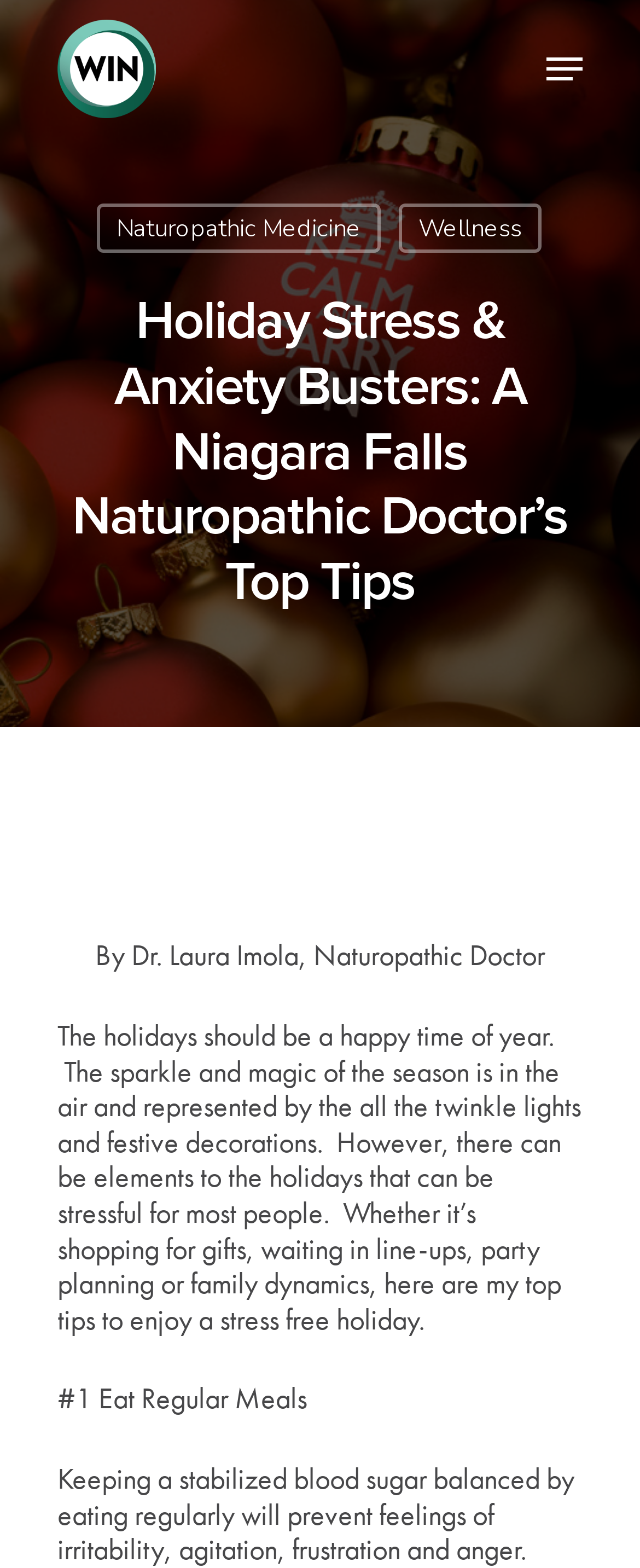Locate the UI element that matches the description Our Team in the webpage screenshot. Return the bounding box coordinates in the format (top-left x, top-left y, bottom-right x, bottom-right y), with values ranging from 0 to 1.

[0.63, 0.293, 0.897, 0.324]